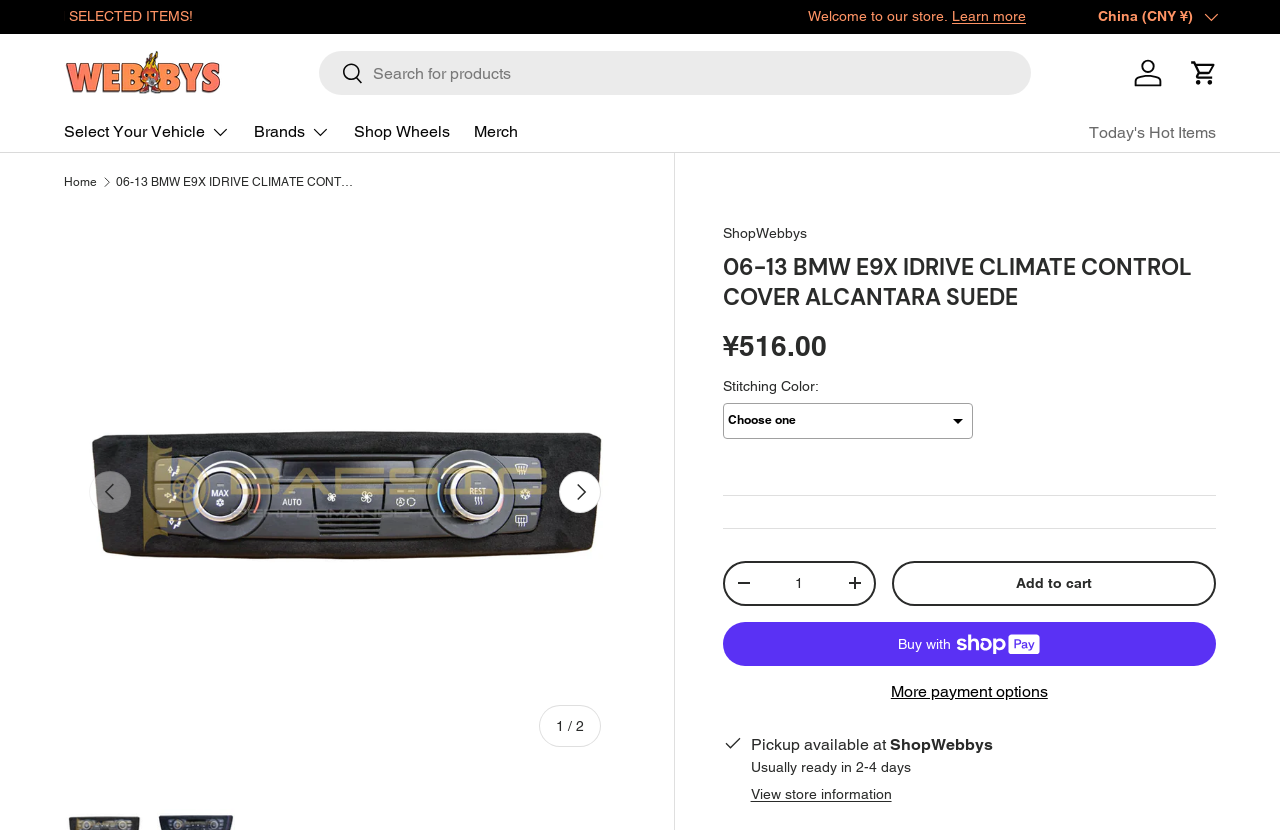Please determine the bounding box coordinates for the element that should be clicked to follow these instructions: "Add to cart".

[0.697, 0.676, 0.95, 0.73]